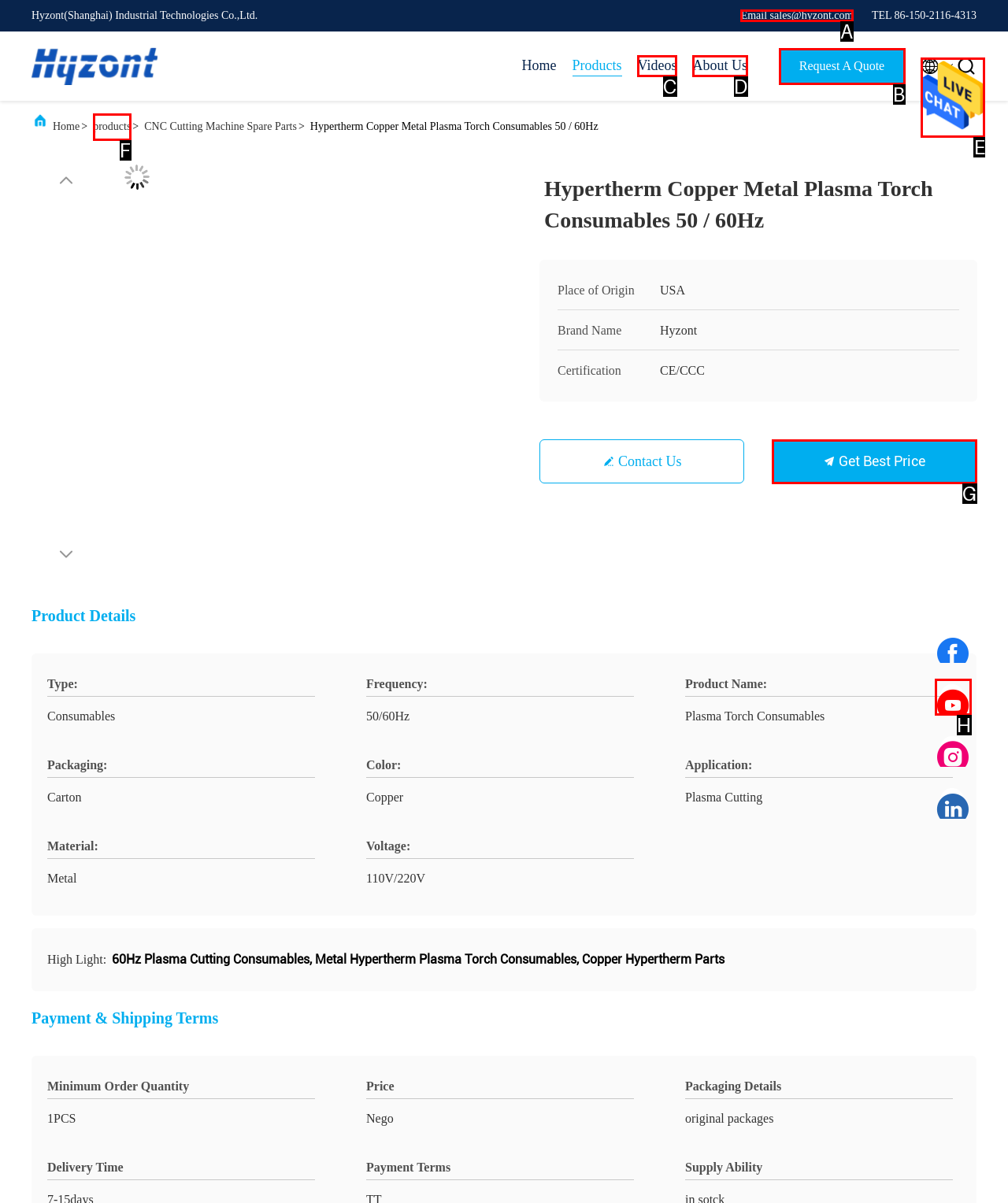To achieve the task: Click the Send Message button, indicate the letter of the correct choice from the provided options.

E